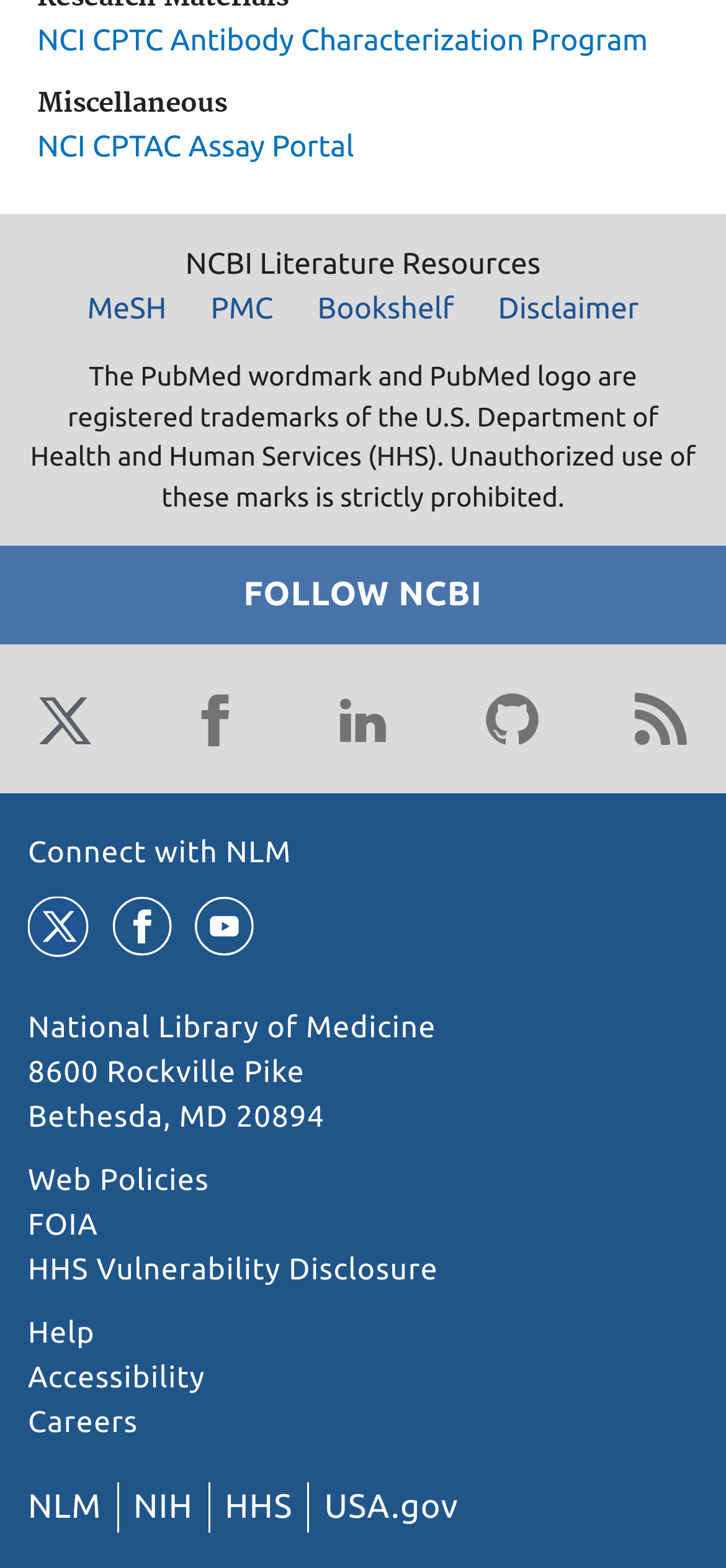What social media platforms are available for following NCBI?
Offer a detailed and full explanation in response to the question.

I found the answer by looking at the links and images under the 'FOLLOW NCBI' text, which include Twitter, Facebook, LinkedIn, GitHub, and Blog. These are likely to be the social media platforms available for following NCBI.